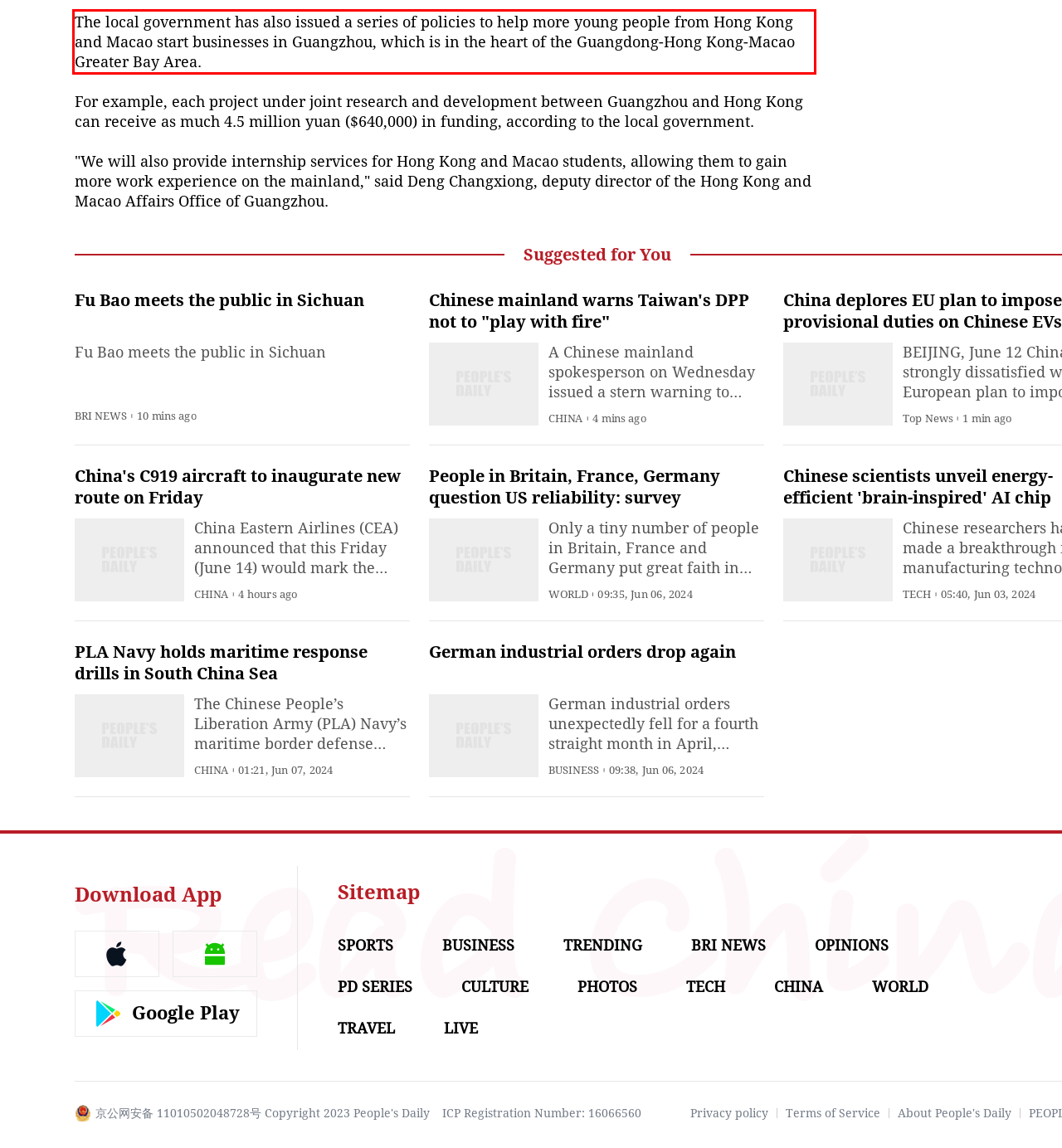Within the screenshot of a webpage, identify the red bounding box and perform OCR to capture the text content it contains.

The local government has also issued a series of policies to help more young people from Hong Kong and Macao start businesses in Guangzhou, which is in the heart of the Guangdong-Hong Kong-Macao Greater Bay Area.